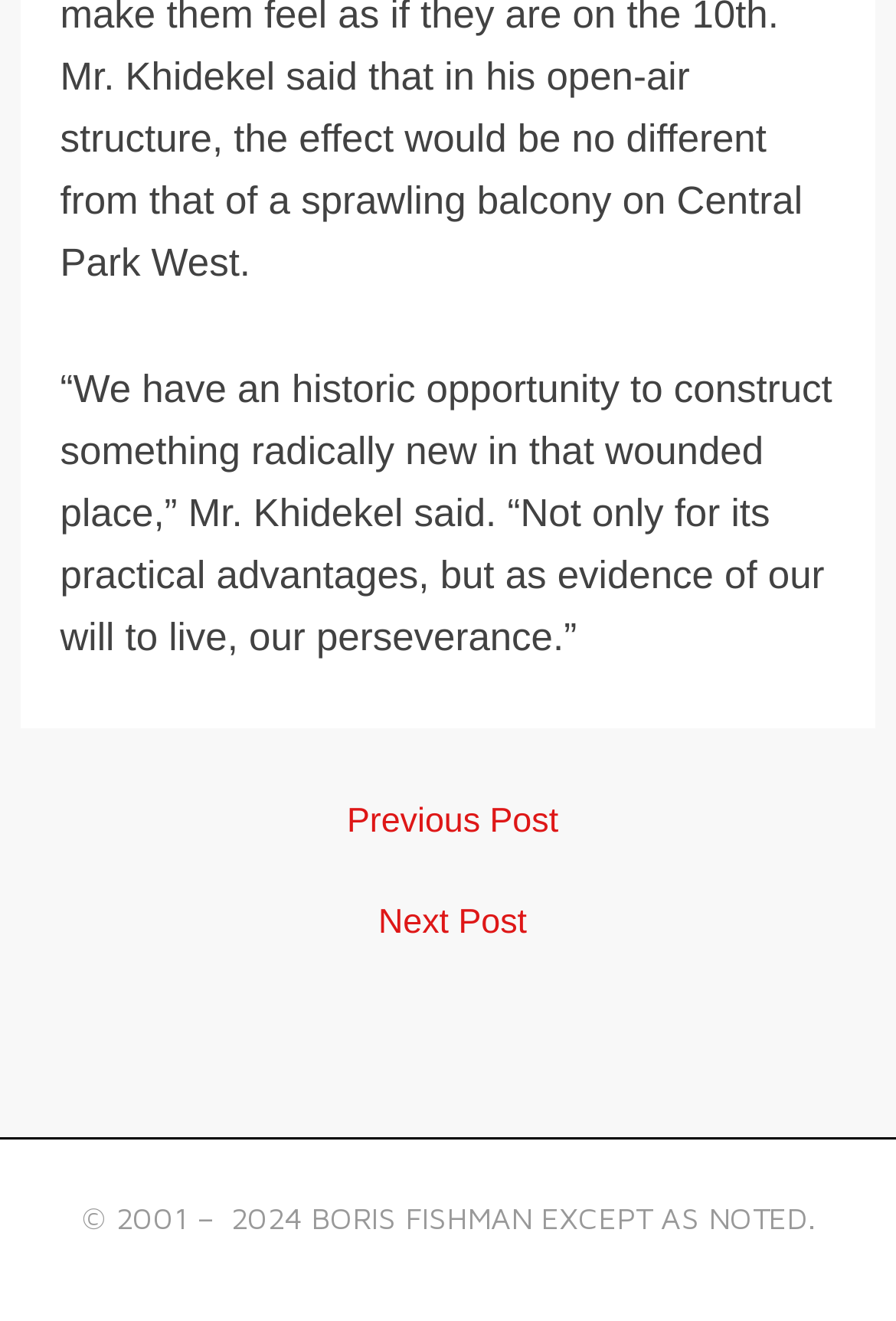Please analyze the image and give a detailed answer to the question:
Who is the copyright holder?

The copyright information is mentioned at the bottom of the webpage as '© 2001 – 2024 BORIS FISHMAN EXCEPT AS NOTED.' From this, we can identify the copyright holder as BORIS FISHMAN.